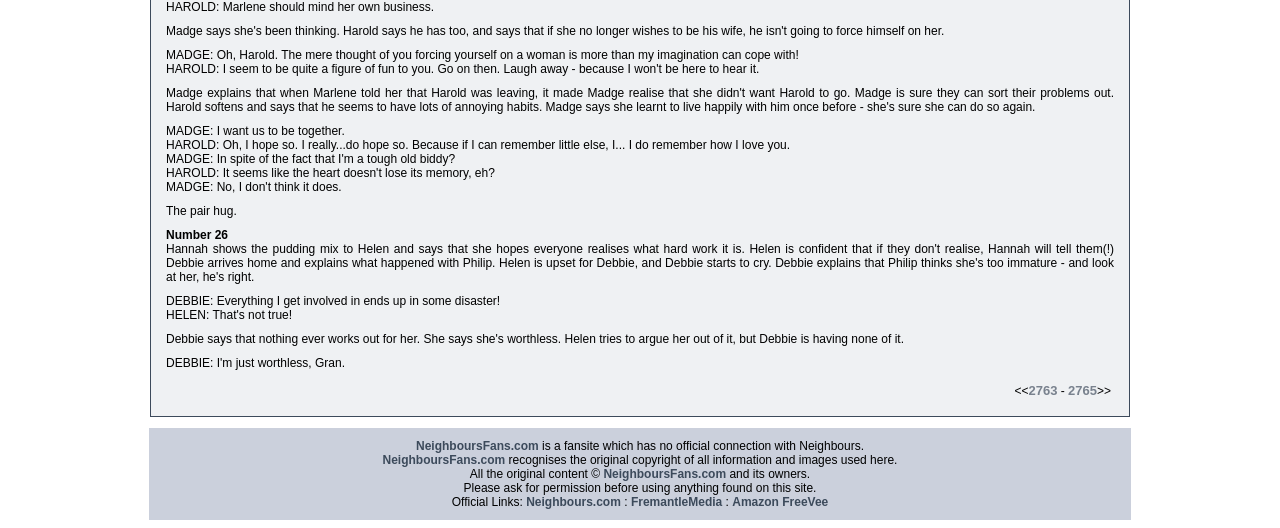Extract the bounding box coordinates of the UI element described by: "Amazon FreeVee". The coordinates should include four float numbers ranging from 0 to 1, e.g., [left, top, right, bottom].

[0.572, 0.938, 0.647, 0.965]